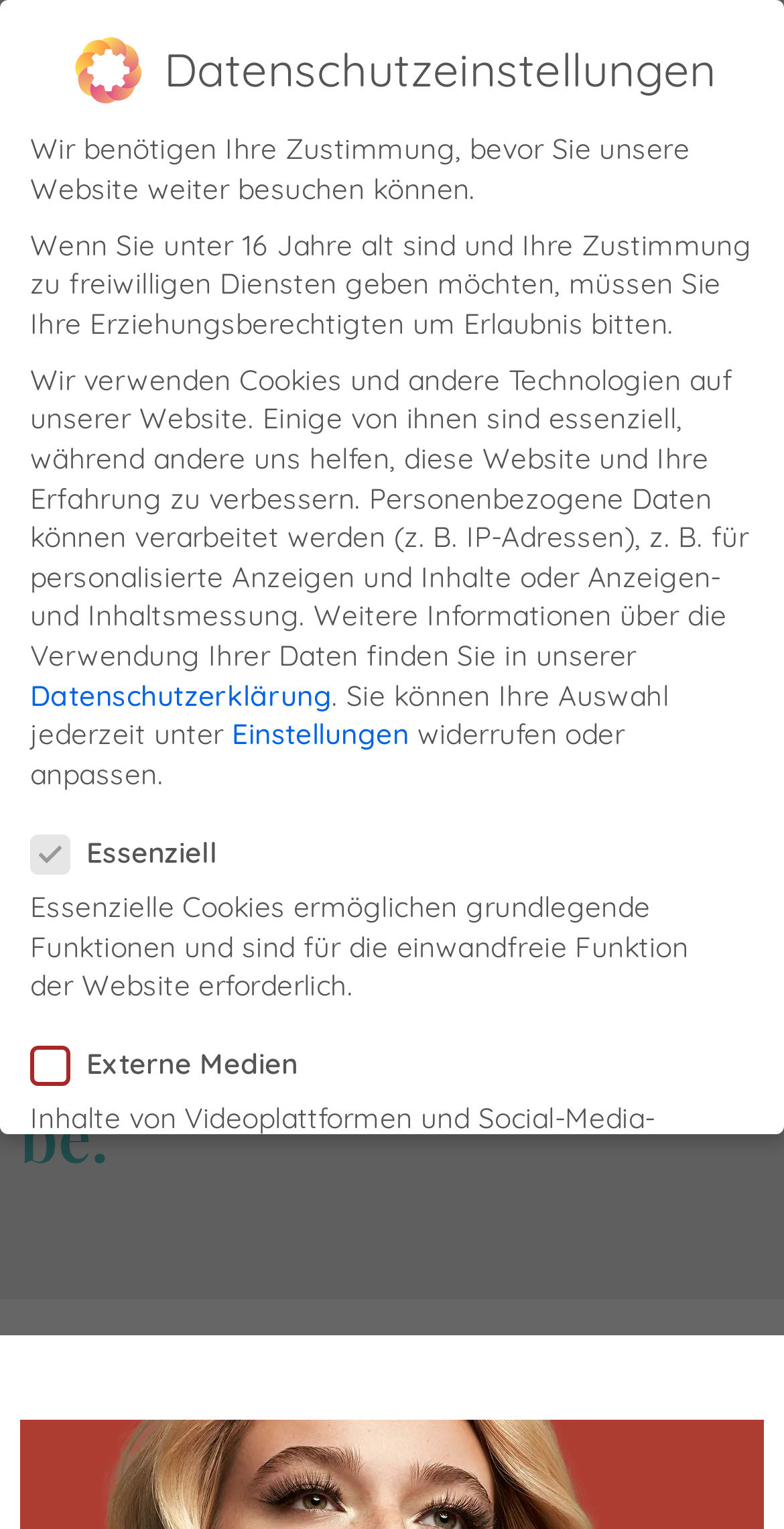Locate the bounding box coordinates of the area that needs to be clicked to fulfill the following instruction: "Click the '>' link". The coordinates should be in the format of four float numbers between 0 and 1, namely [left, top, right, bottom].

[0.144, 0.555, 0.162, 0.576]